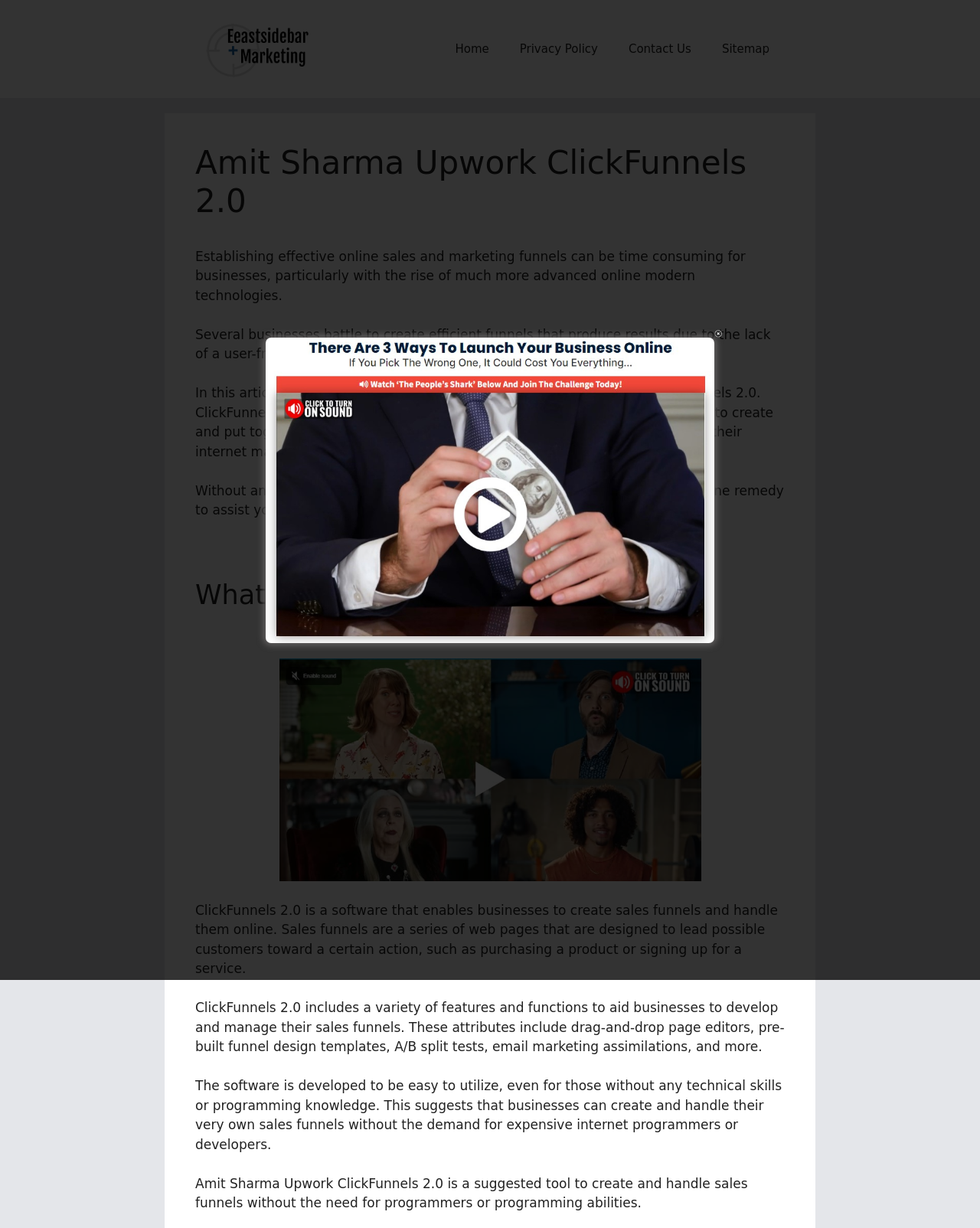What is the relationship between Amit Sharma and ClickFunnels 2.0? From the image, respond with a single word or brief phrase.

Amit Sharma uses ClickFunnels 2.0